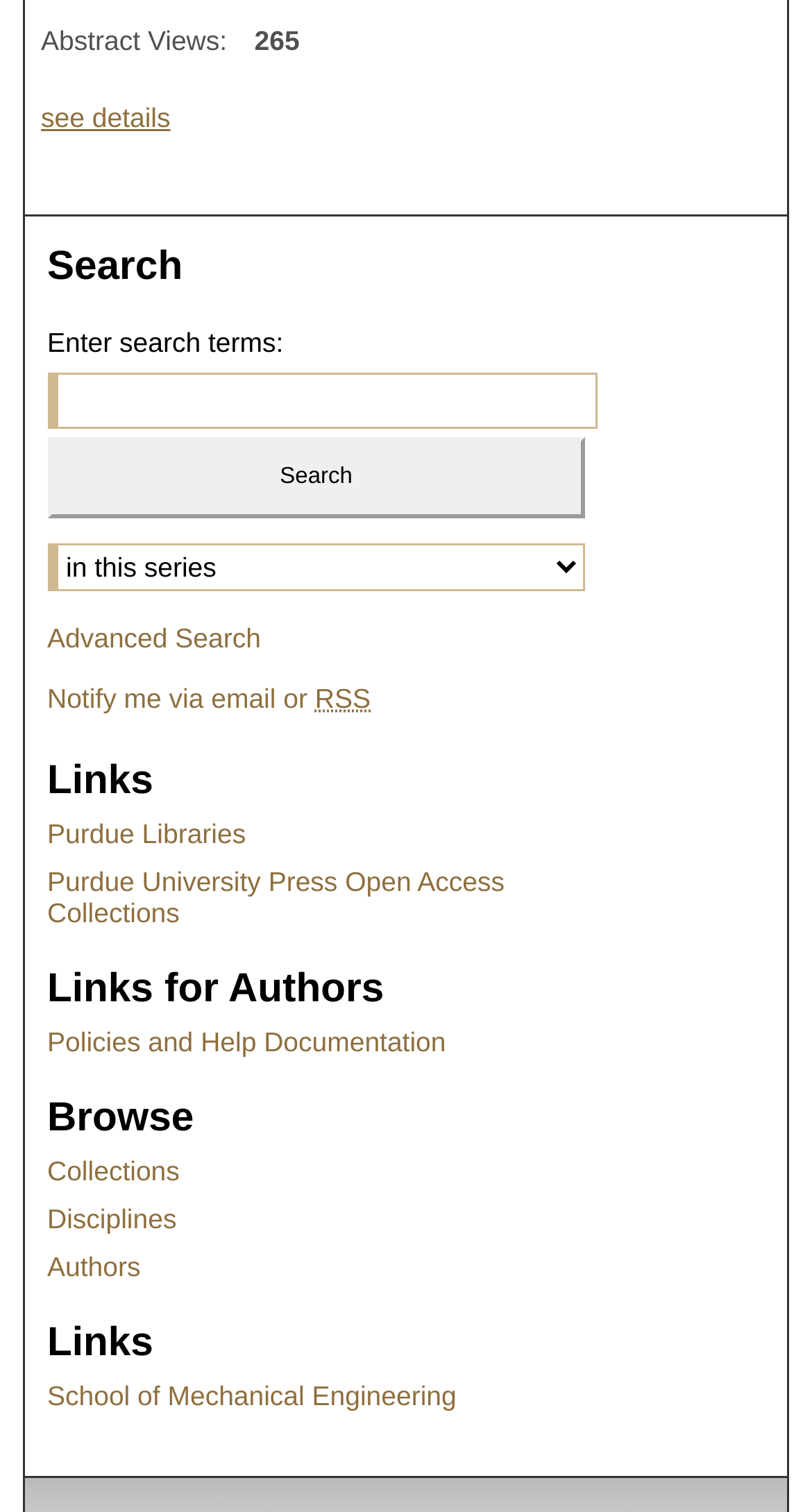Please identify the bounding box coordinates of the clickable area that will fulfill the following instruction: "Select a context to search". The coordinates should be in the format of four float numbers between 0 and 1, i.e., [left, top, right, bottom].

[0.058, 0.297, 0.721, 0.329]